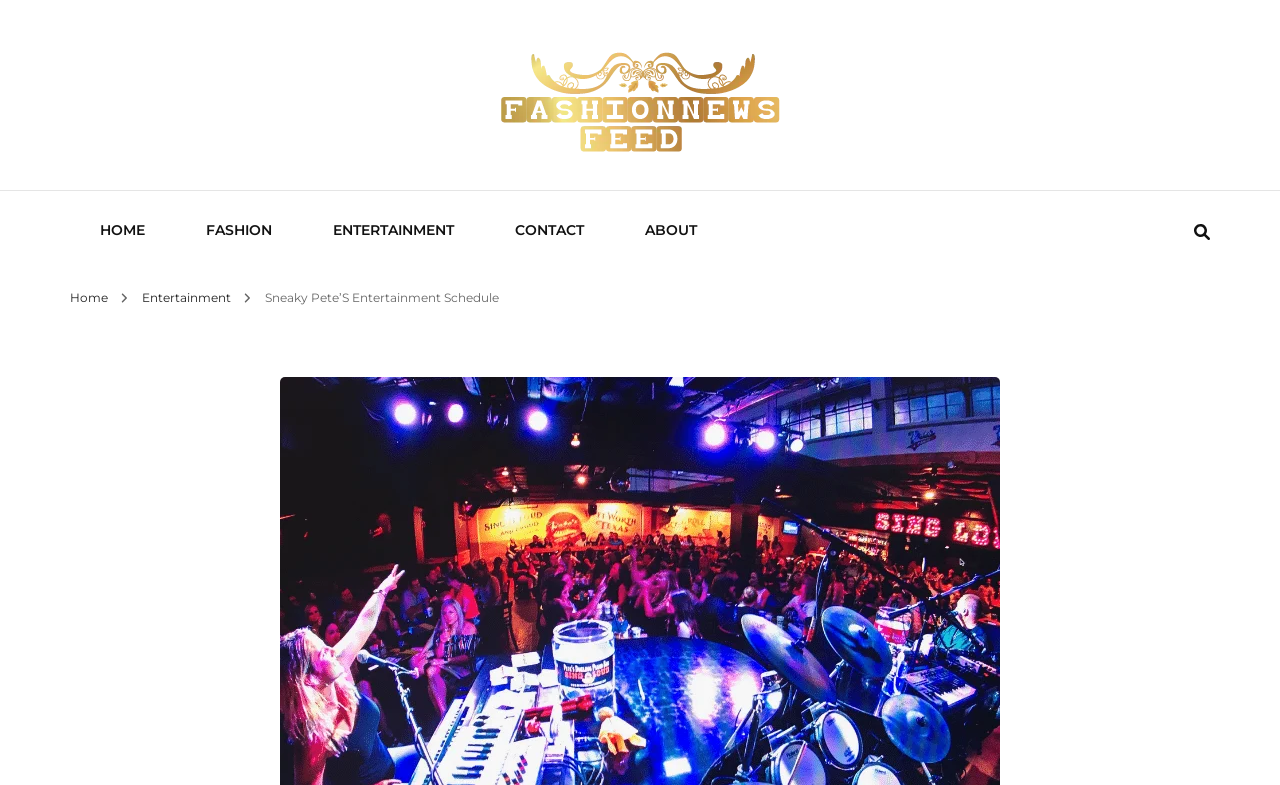Present a detailed account of what is displayed on the webpage.

The webpage is dedicated to Sneaky Pete's Entertainment Schedule, offering a comprehensive guide to live music, comedy shows, and special events. 

At the top left of the page, there is a navigation menu with five links: HOME, FASHION, ENTERTAINMENT, CONTACT, and ABOUT. These links are arranged horizontally, with HOME on the left and ABOUT on the right. 

Below the navigation menu, there are three more links: Home, Entertainment, and Sneaky Pete’S Entertainment Schedule. These links are positioned horizontally, with Home on the left and Sneaky Pete’S Entertainment Schedule on the right.

On the top right of the page, there is a search form toggle button. 

Additionally, there is a single link at the top of the page, which is not part of the navigation menu. This link is positioned above the navigation menu and has no text.